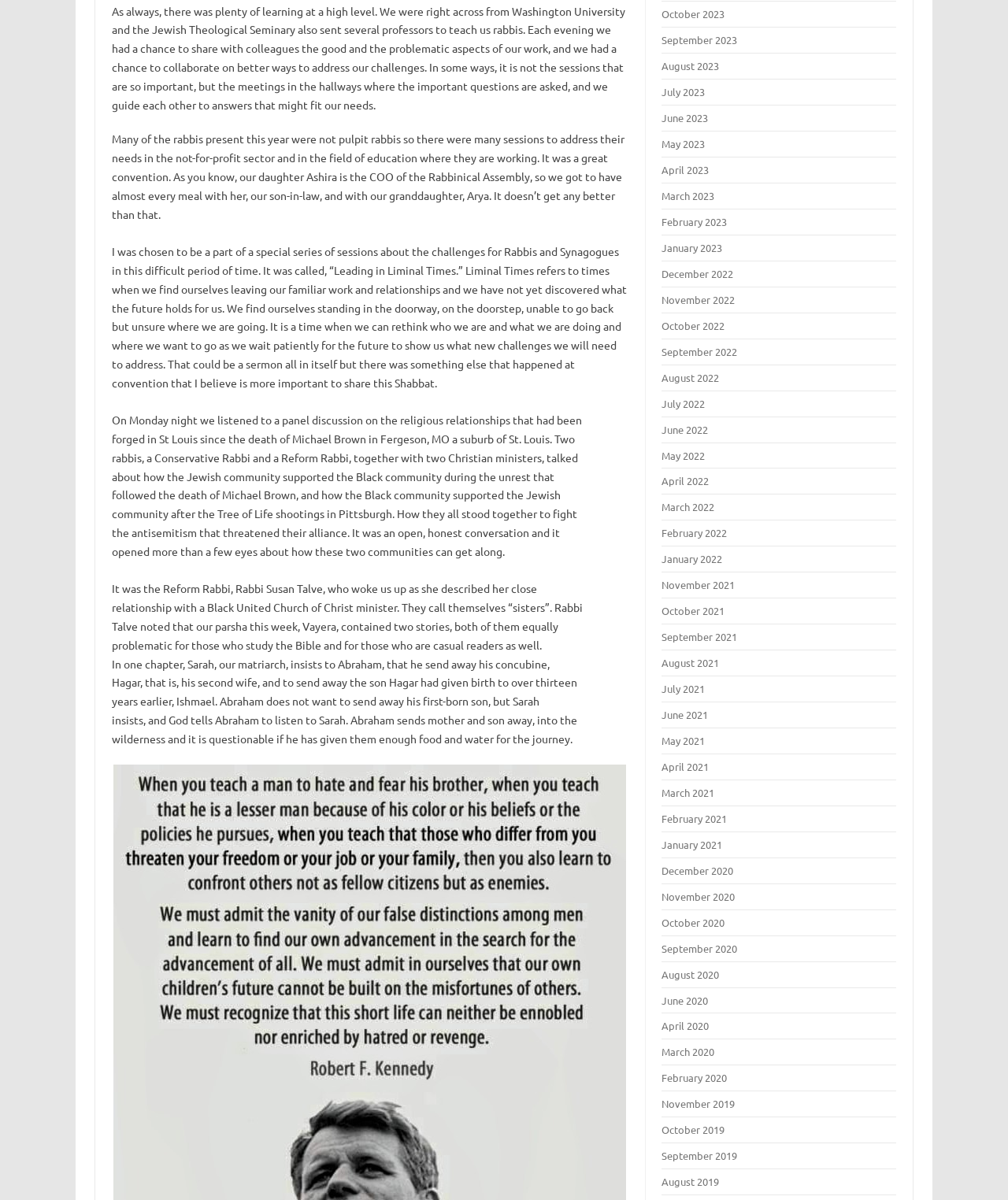Locate the bounding box coordinates of the clickable region to complete the following instruction: "Click on June 2023."

[0.657, 0.093, 0.703, 0.104]